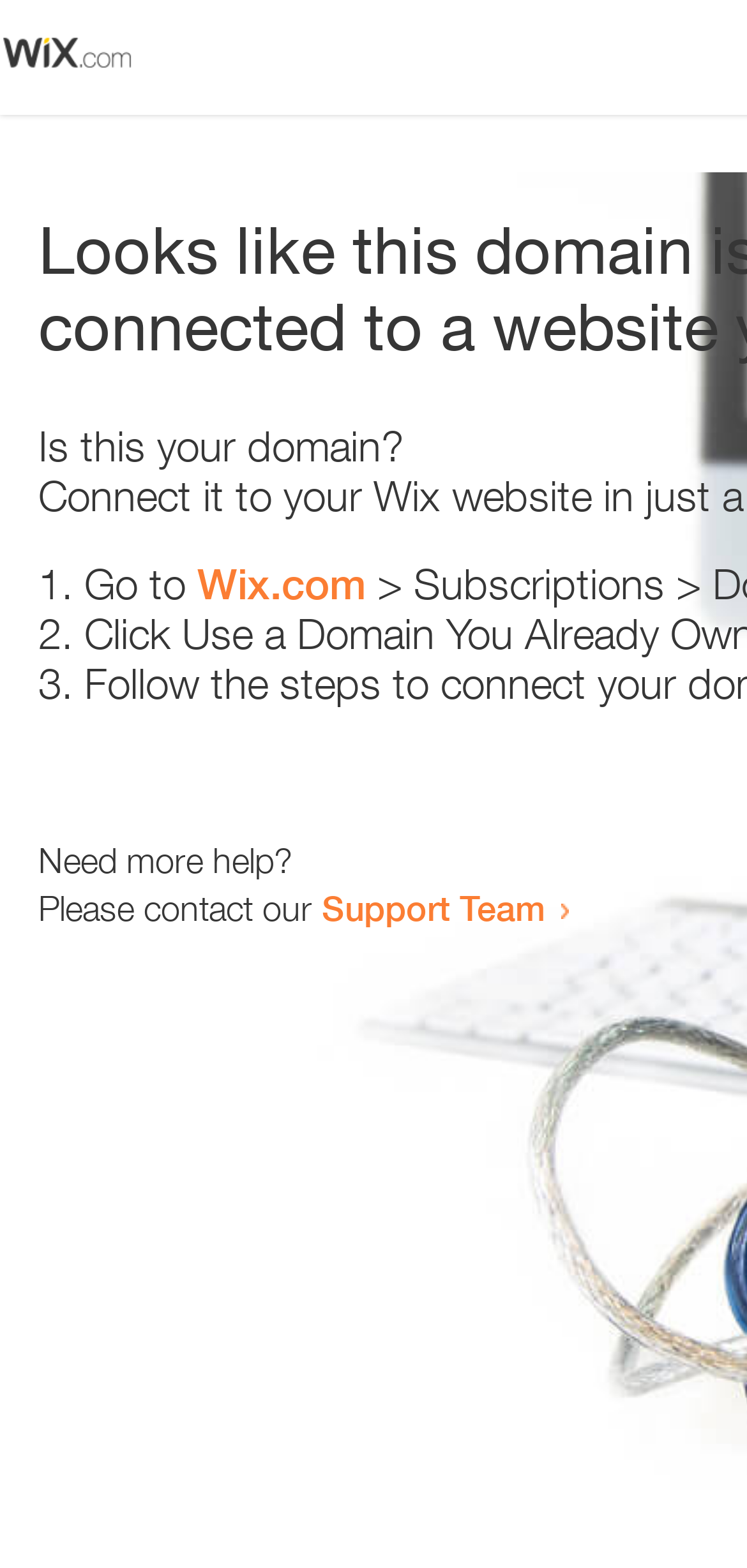Based on the provided description, "Wix.com", find the bounding box of the corresponding UI element in the screenshot.

[0.264, 0.357, 0.49, 0.388]